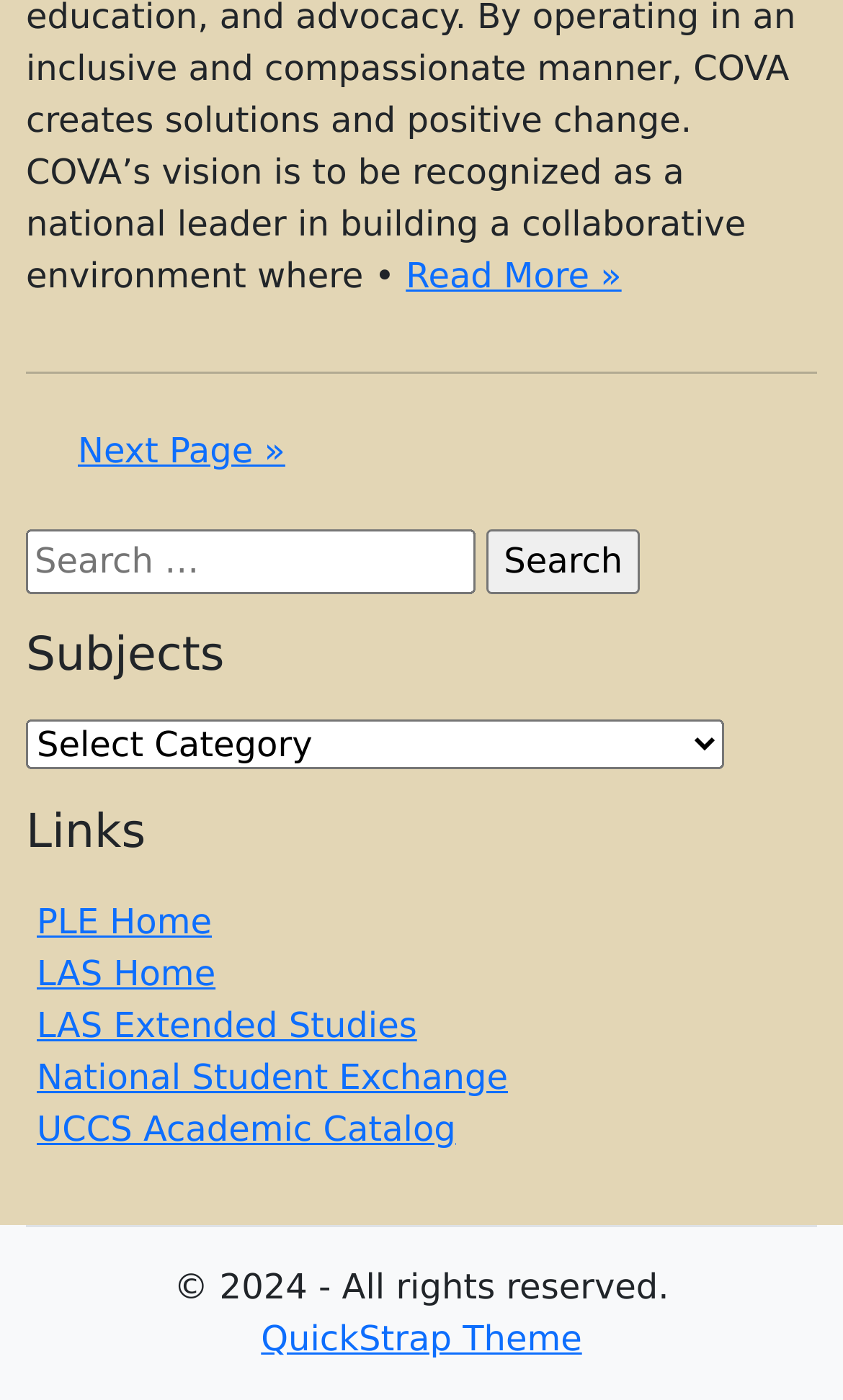Identify the bounding box coordinates of the area that should be clicked in order to complete the given instruction: "View landscaper information for Sandhurst". The bounding box coordinates should be four float numbers between 0 and 1, i.e., [left, top, right, bottom].

None